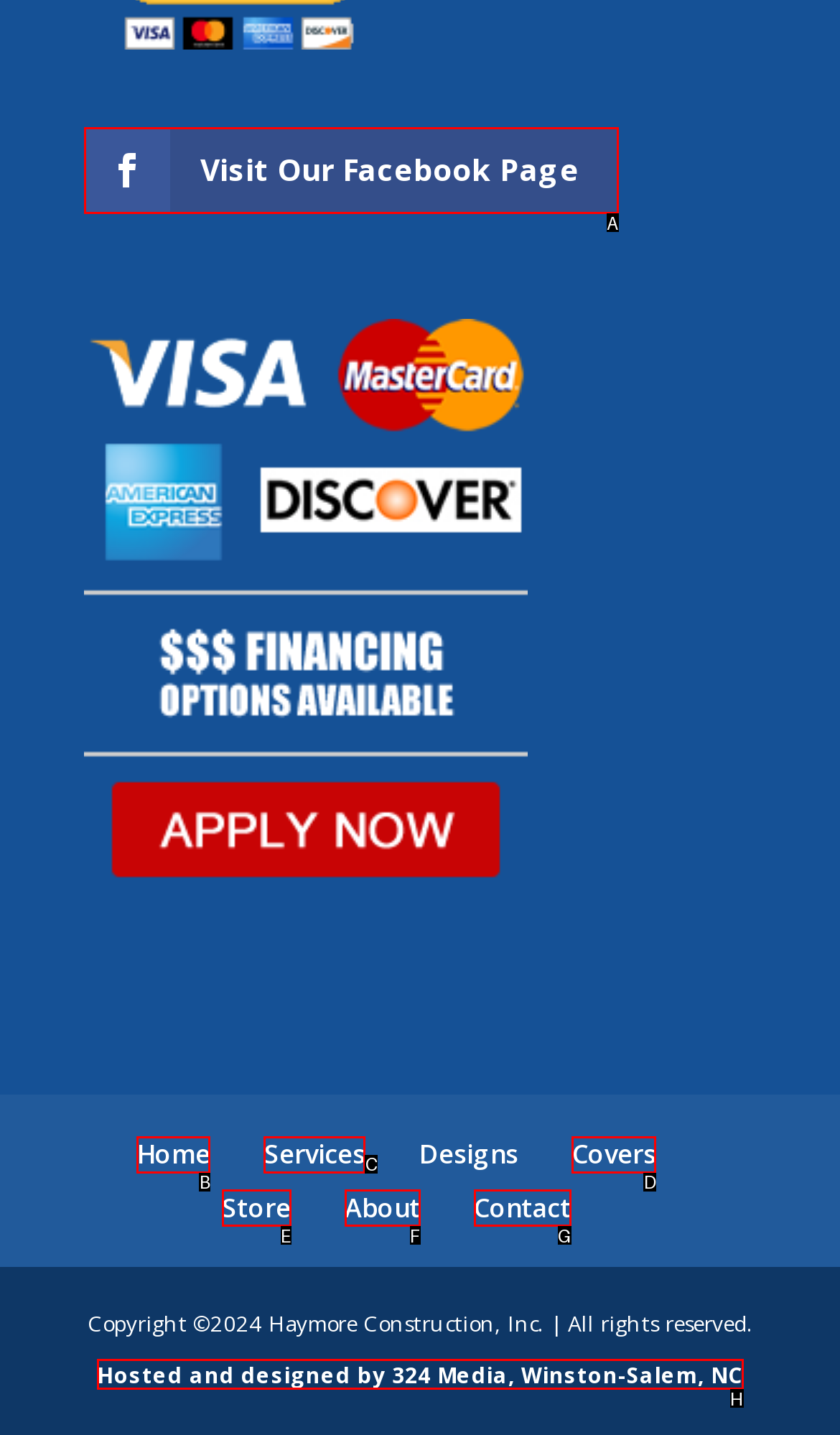Determine which HTML element to click to execute the following task: Visit Facebook page Answer with the letter of the selected option.

A